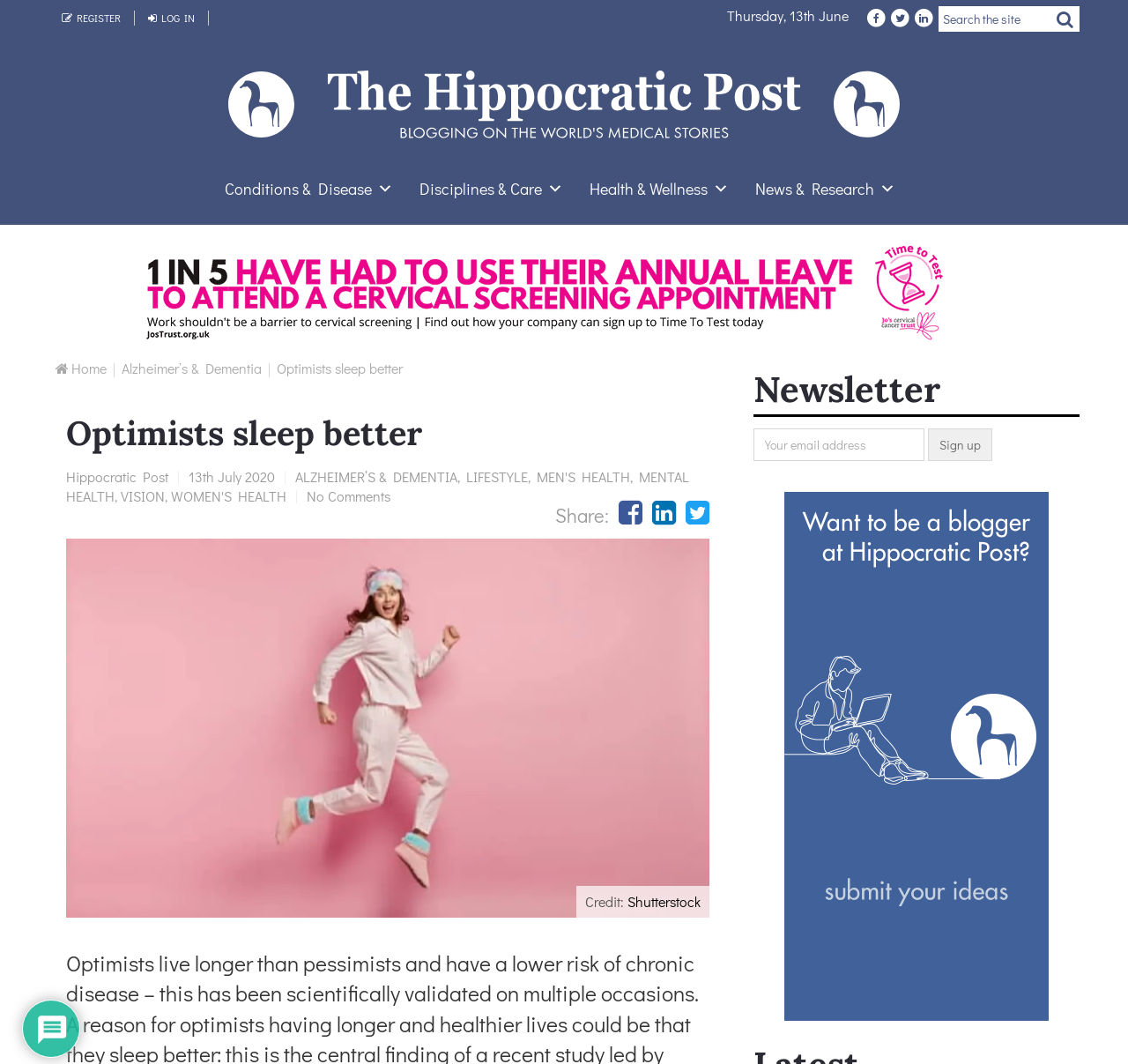Given the following UI element description: "Women's Health", find the bounding box coordinates in the webpage screenshot.

[0.152, 0.457, 0.254, 0.475]